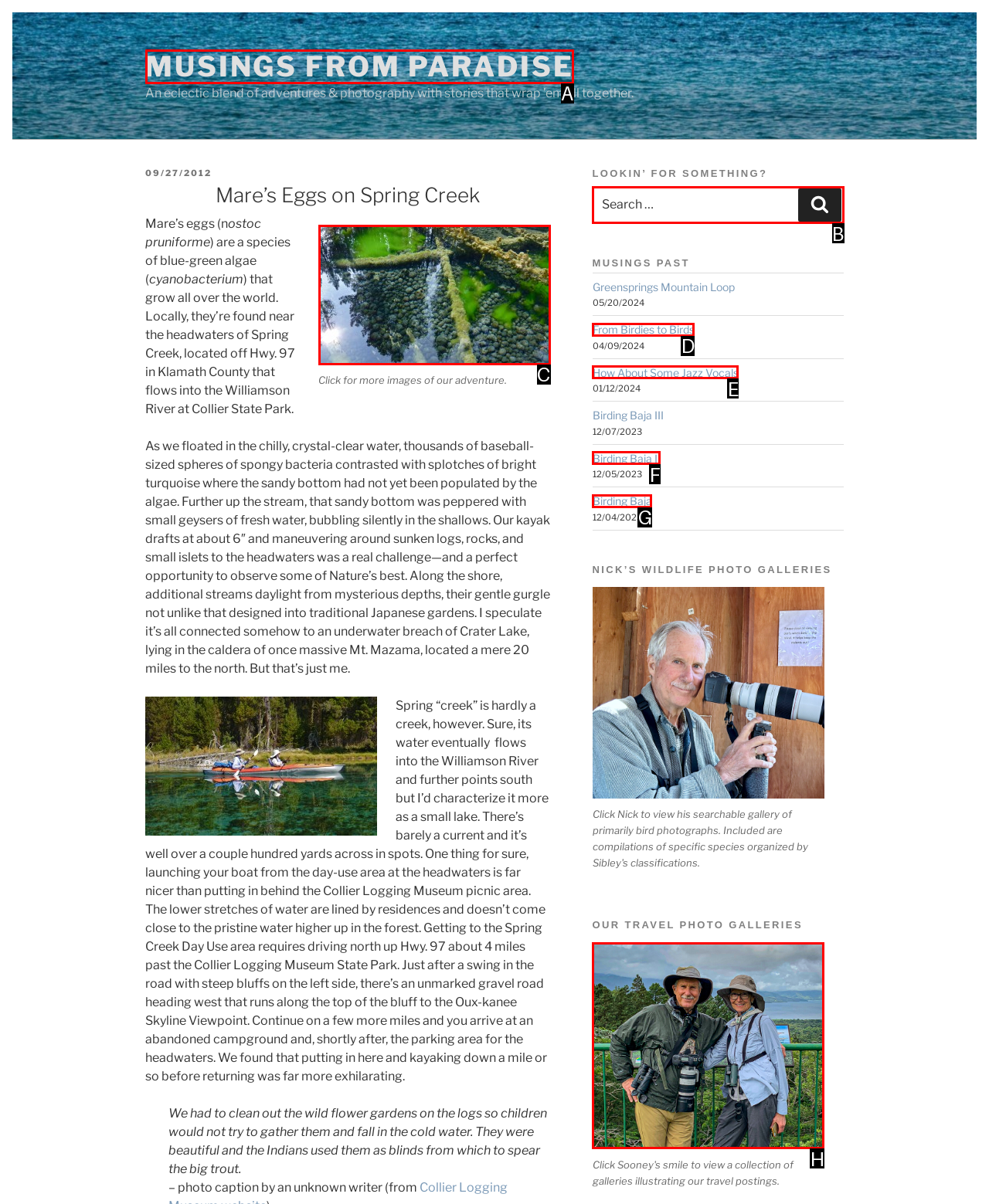Identify the option that corresponds to: How About Some Jazz Vocals
Respond with the corresponding letter from the choices provided.

E